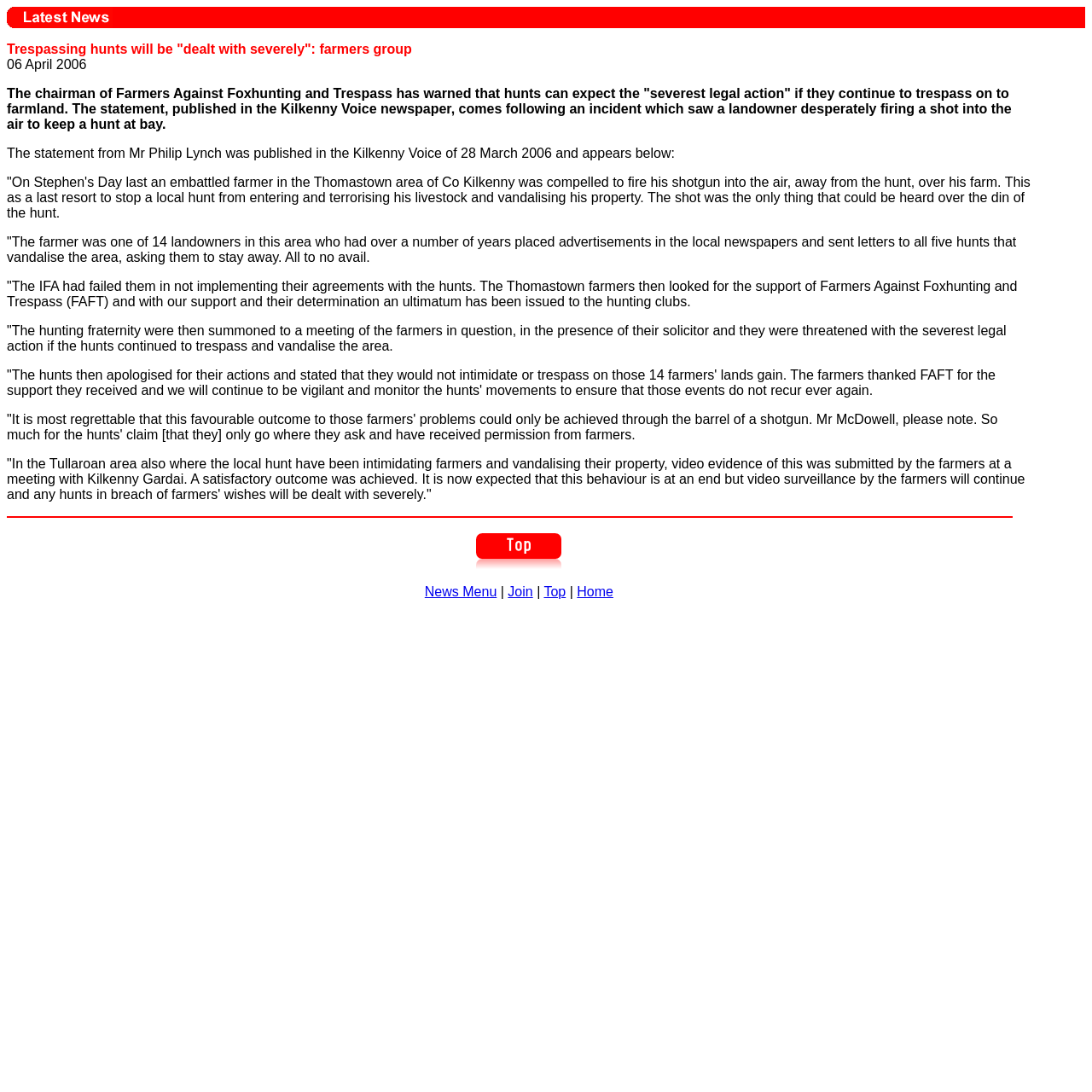Predict the bounding box of the UI element based on this description: "Top".

[0.498, 0.535, 0.518, 0.548]